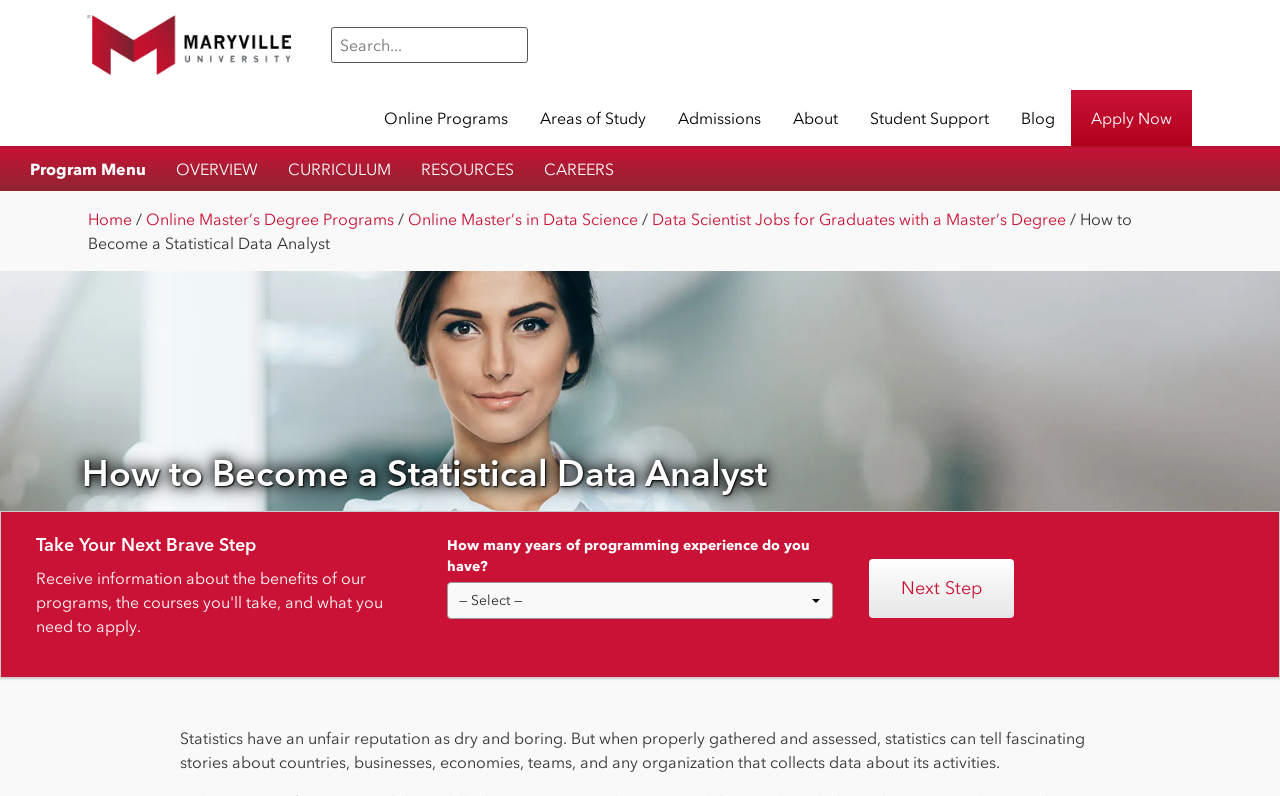Determine the bounding box coordinates for the clickable element required to fulfill the instruction: "Click on Online Programs". Provide the coordinates as four float numbers between 0 and 1, i.e., [left, top, right, bottom].

[0.3, 0.136, 0.397, 0.161]